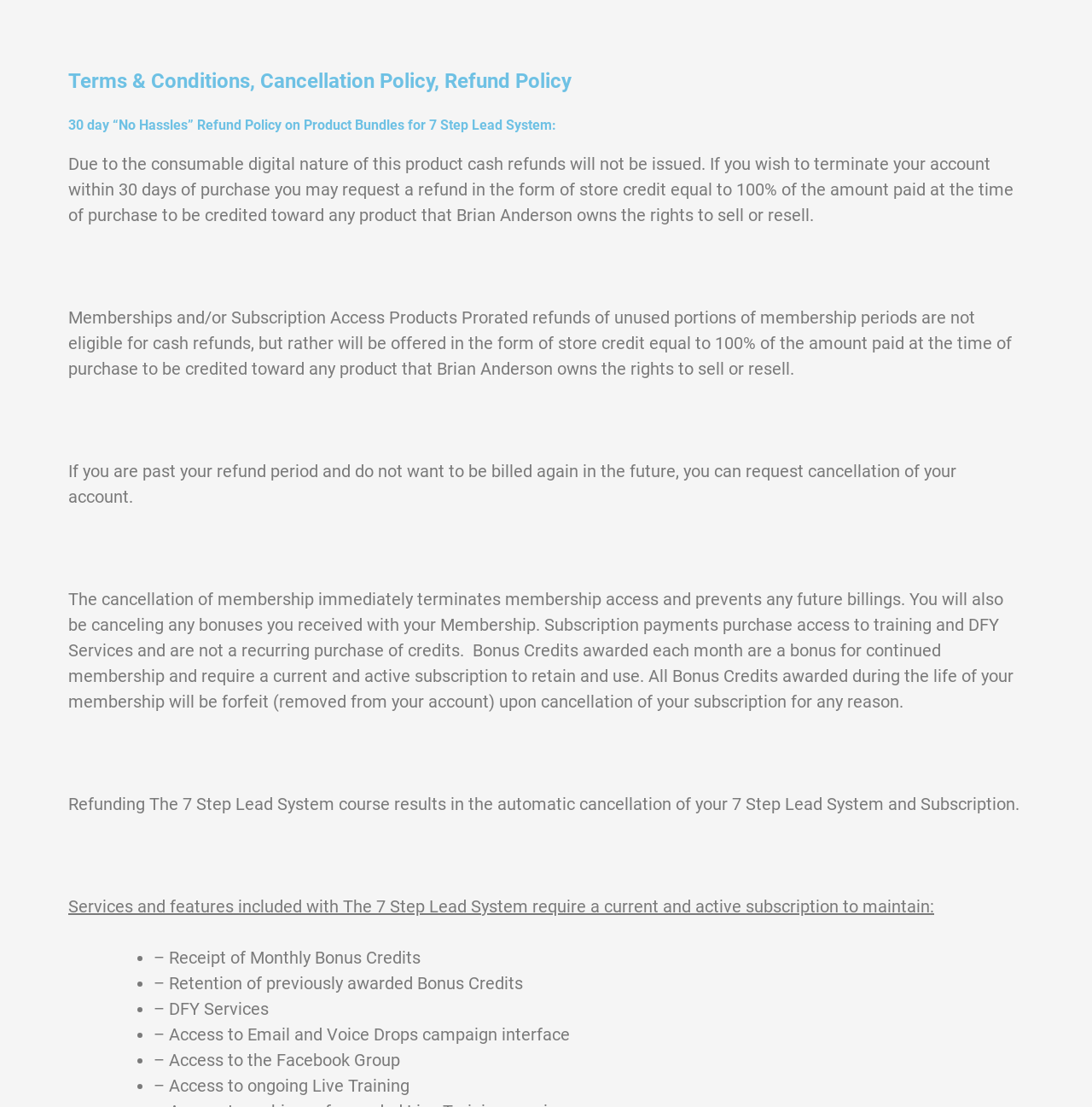Provide a brief response in the form of a single word or phrase:
Can cash refunds be issued for digital products?

No